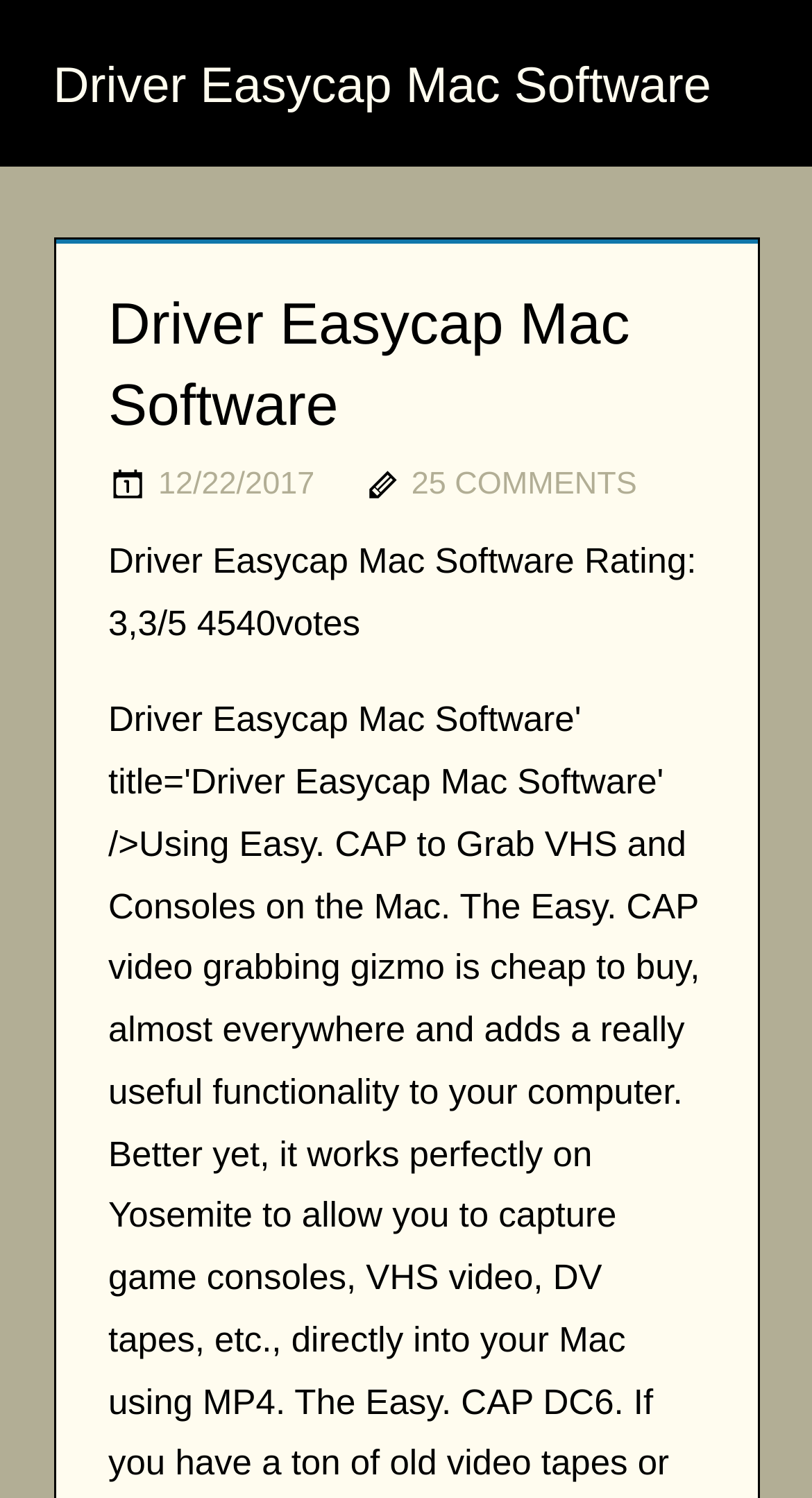Please find and provide the title of the webpage.

Driver Easycap Mac Software